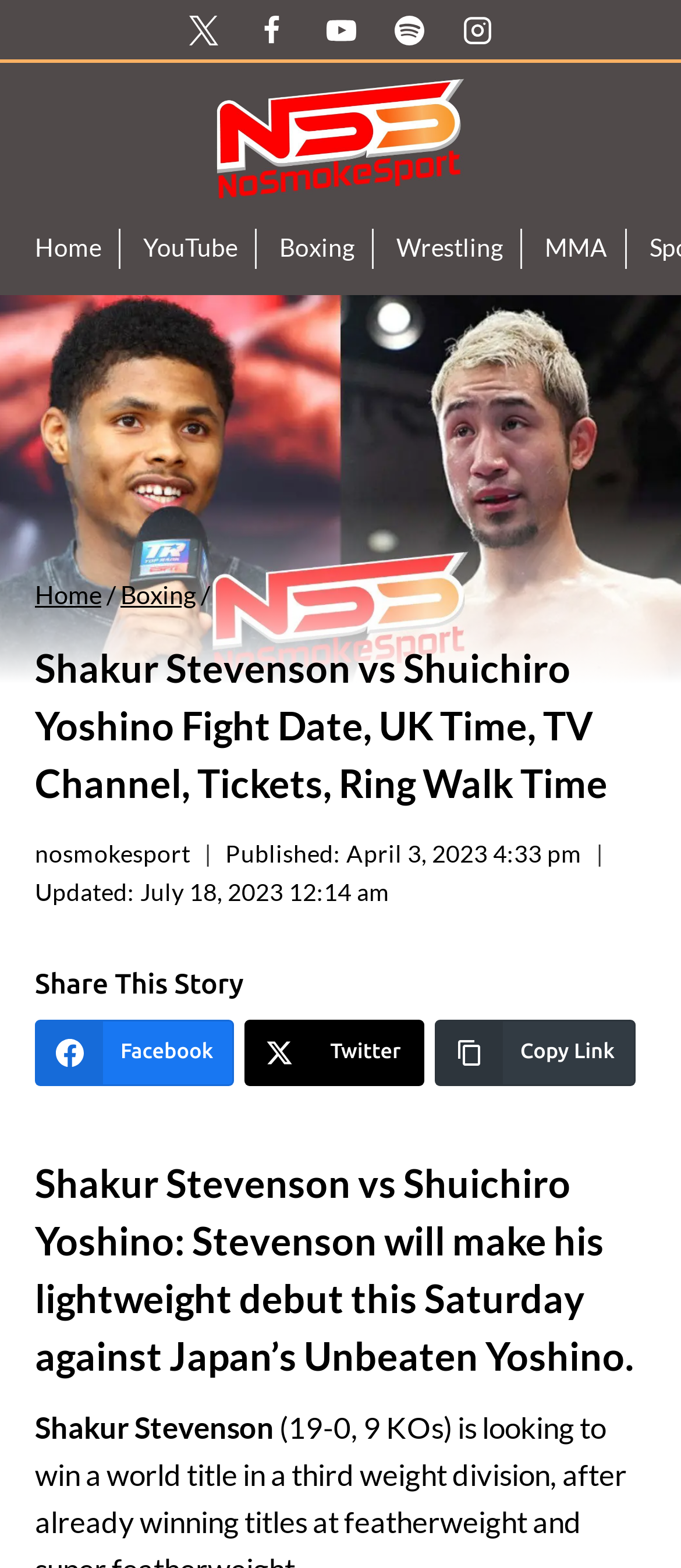Please identify the bounding box coordinates of the element on the webpage that should be clicked to follow this instruction: "Go to the Home page". The bounding box coordinates should be given as four float numbers between 0 and 1, formatted as [left, top, right, bottom].

[0.026, 0.146, 0.177, 0.171]